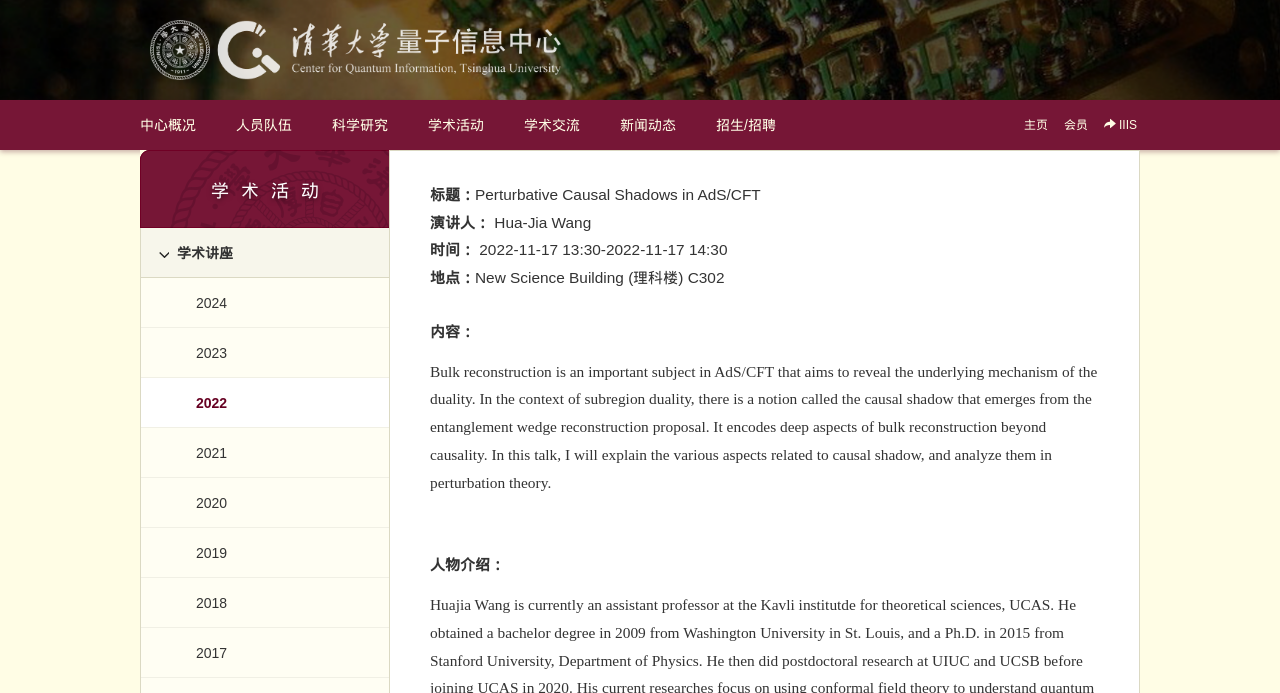What is the topic of the lecture related to?
Answer with a single word or phrase by referring to the visual content.

AdS/CFT